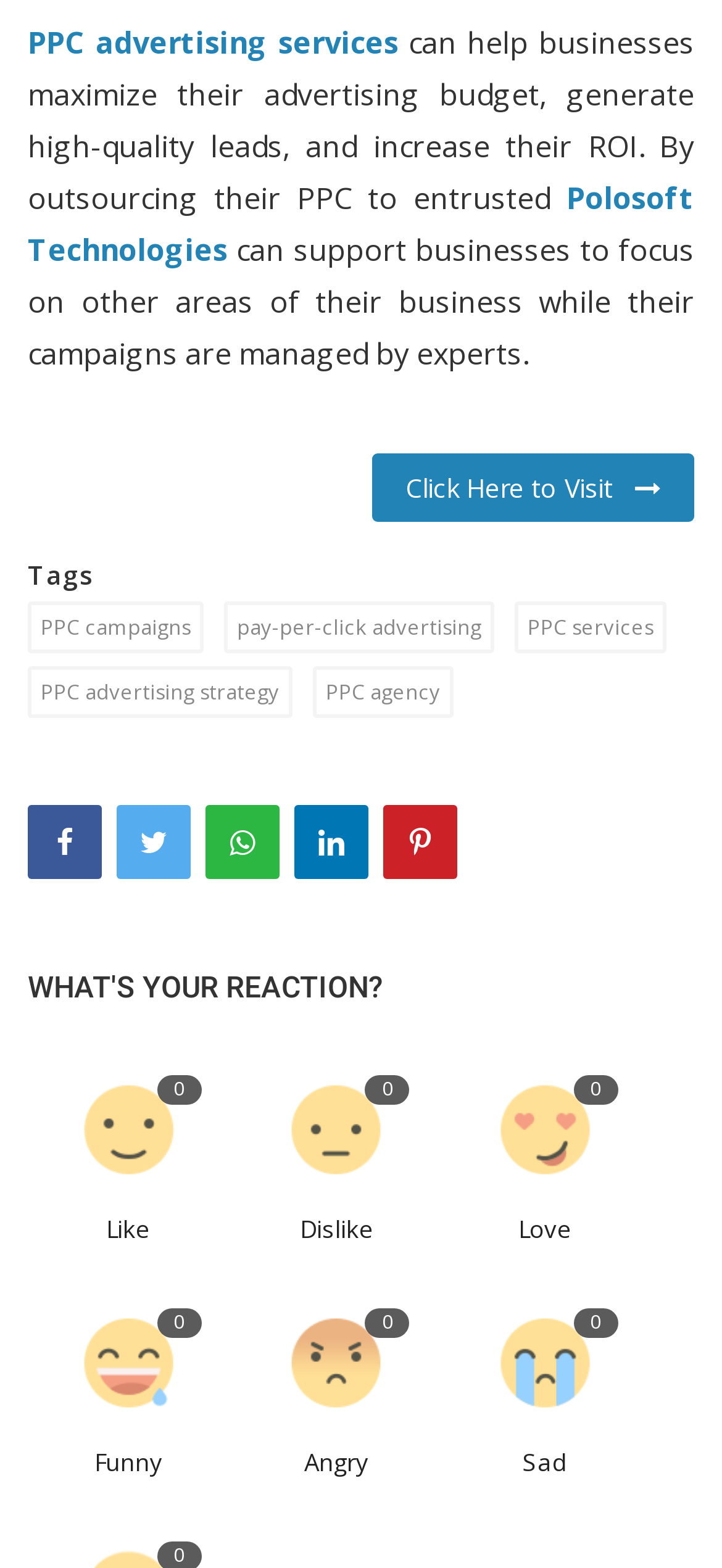Please give a concise answer to this question using a single word or phrase: 
What is the main service offered by Polosoft Technologies?

PPC advertising services